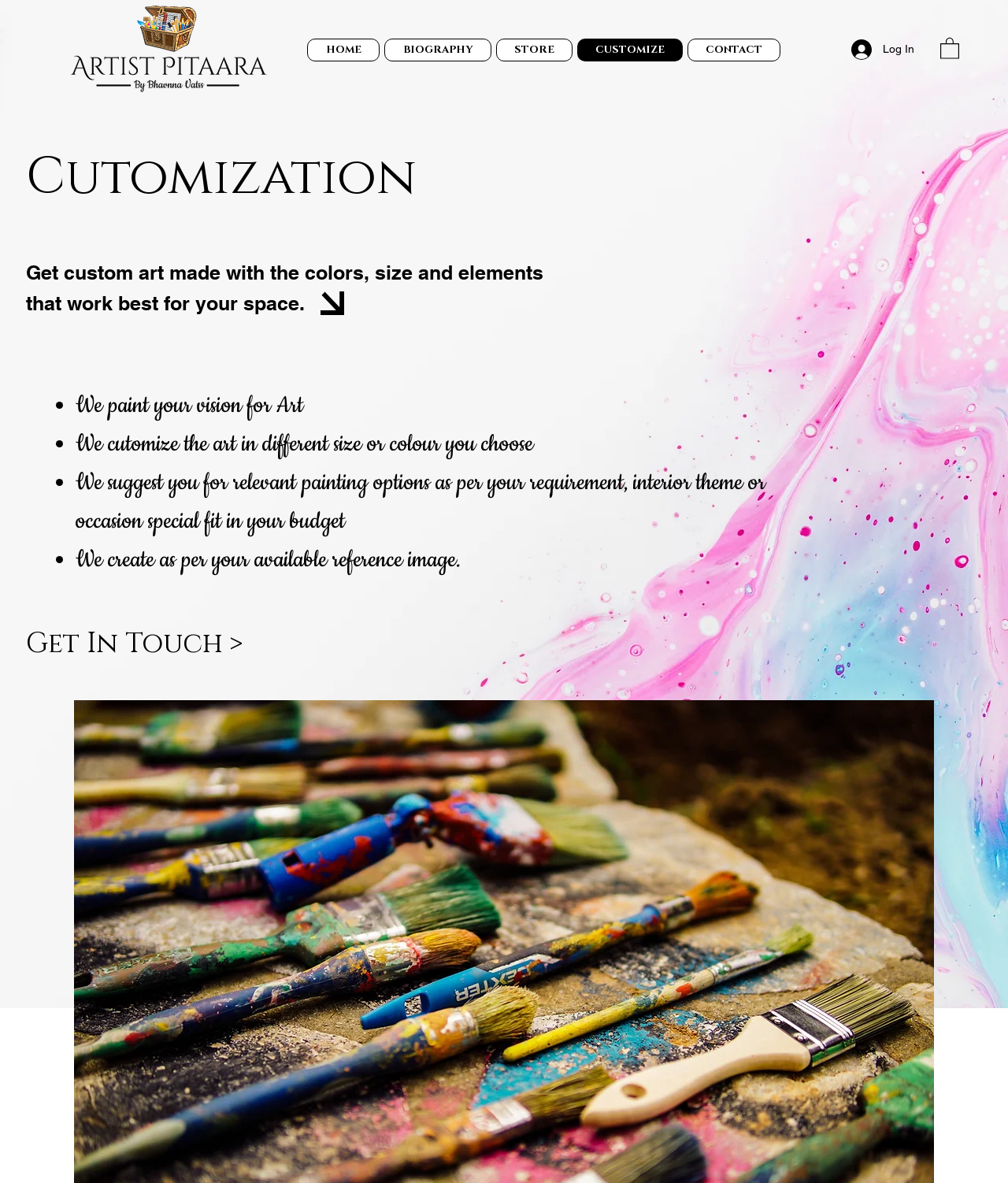What is the artist's approach to custom art creation?
Examine the image and give a concise answer in one word or a short phrase.

Painting customer's vision